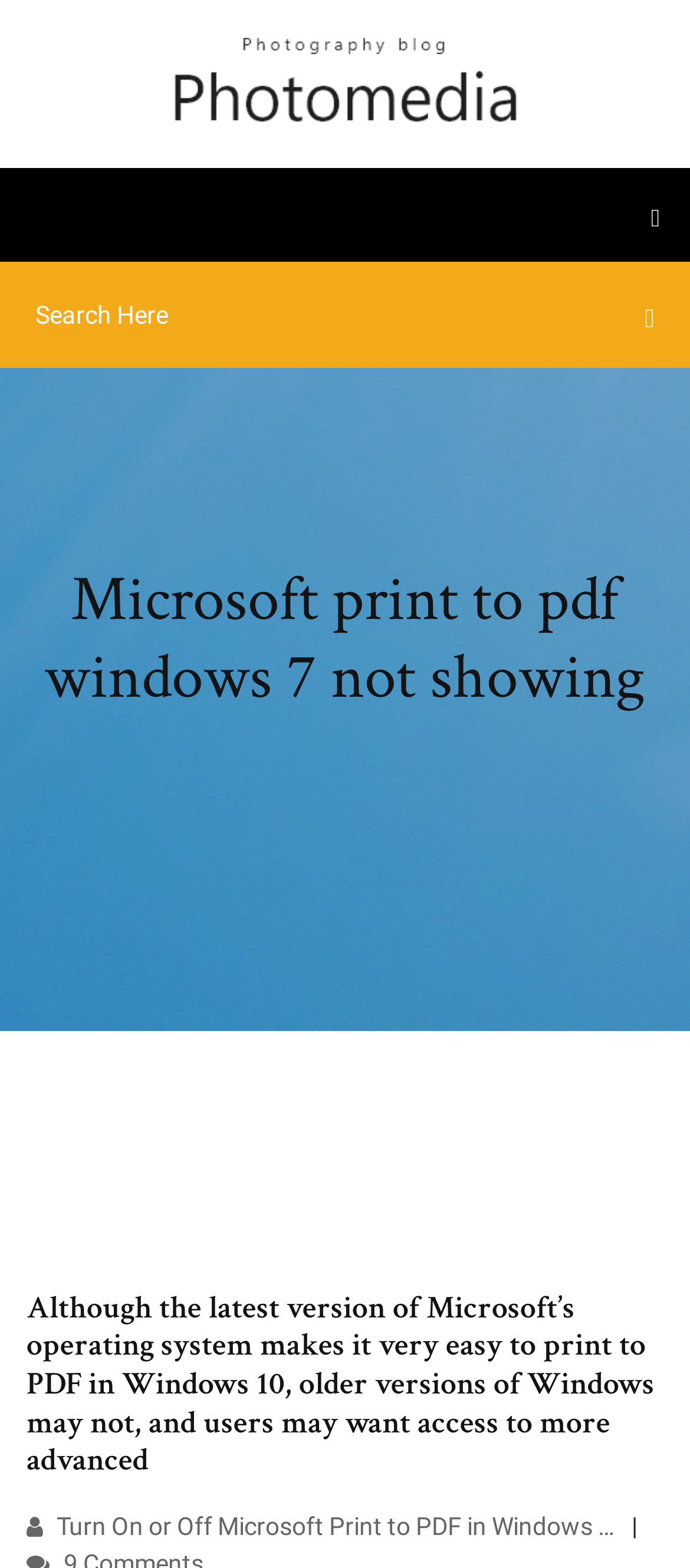Determine the main headline of the webpage and provide its text.

Microsoft print to pdf windows 7 not showing